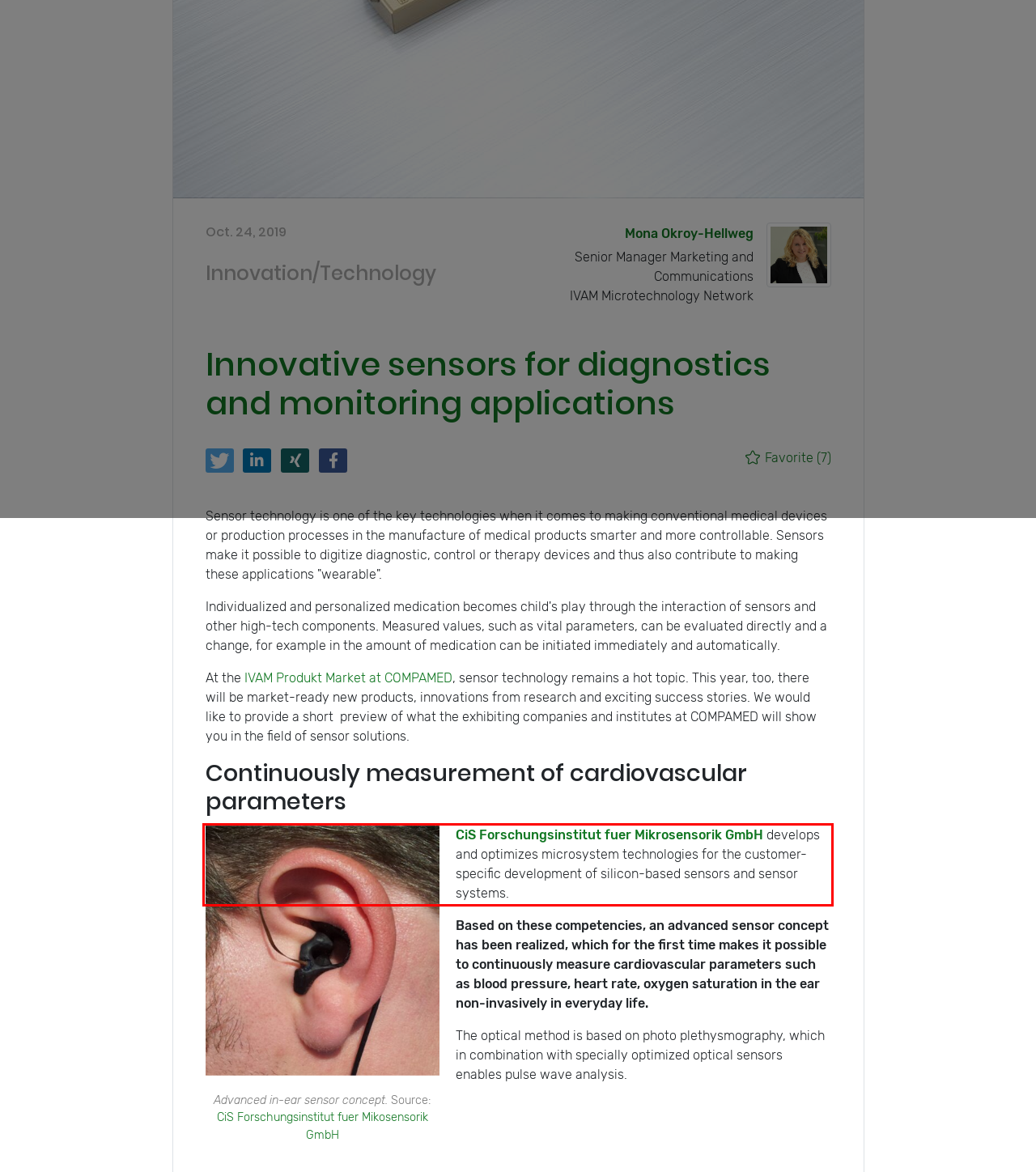Given a webpage screenshot, identify the text inside the red bounding box using OCR and extract it.

CiS Forschungsinstitut fuer Mikrosensorik GmbH develops and optimizes microsystem technologies for the customer-specific development of silicon-based sensors and sensor systems.